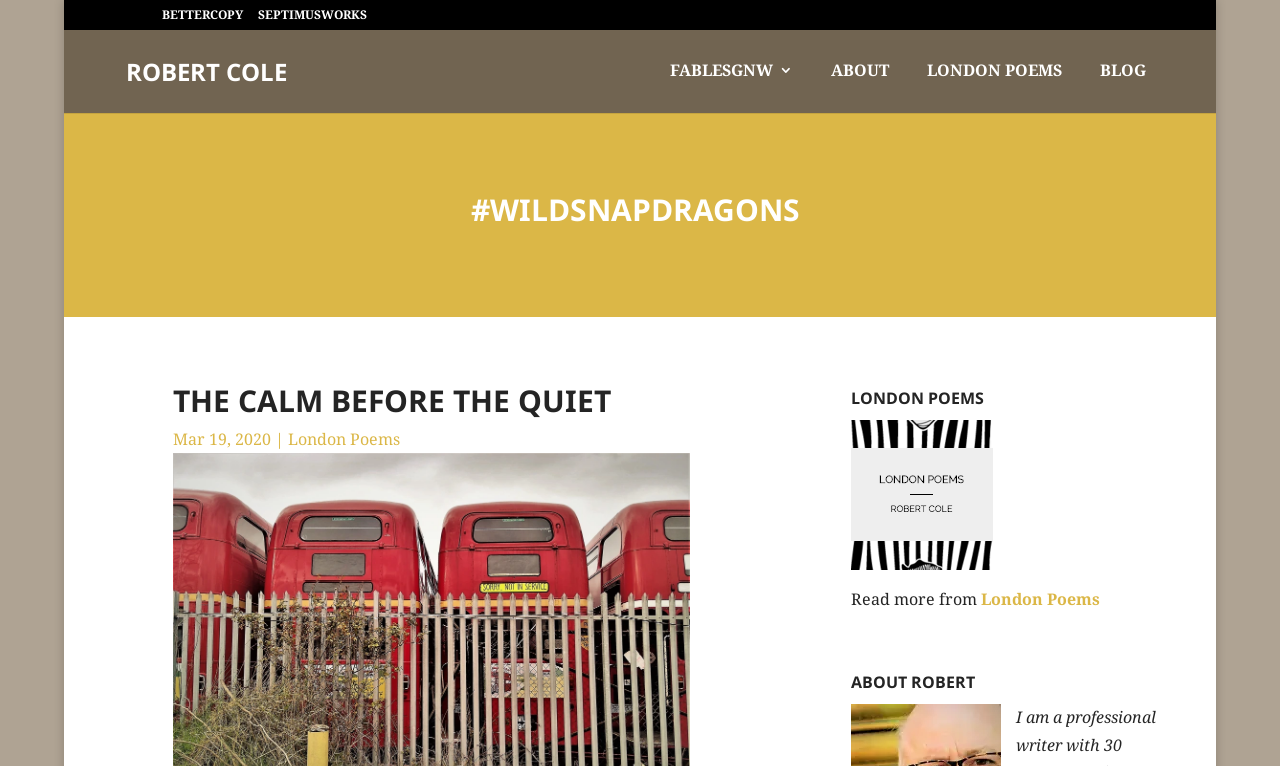Use a single word or phrase to answer this question: 
What is the first link on the top left?

BETTERCOPY